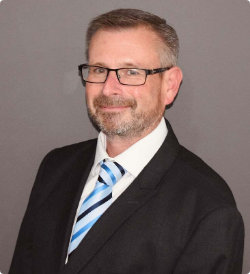Give a thorough caption for the picture.

The image features Alastair Taylor, the Head of Print & Post at Altus. With extensive experience in business intelligence and postal analytics, Alastair is noted for his expertise in helping clients navigate the print, postal, and courier industries. He leads Altus's professional services intelligence strategy, focusing on business growth and leveraging advanced analytics for optimal performance. Alastair is well-respected in his field, known for his strategic approach to maximizing business value through data-driven solutions. In the portrait, he is dressed in a black suit, white shirt, and a blue and white striped tie, conveying a professional and approachable demeanor.